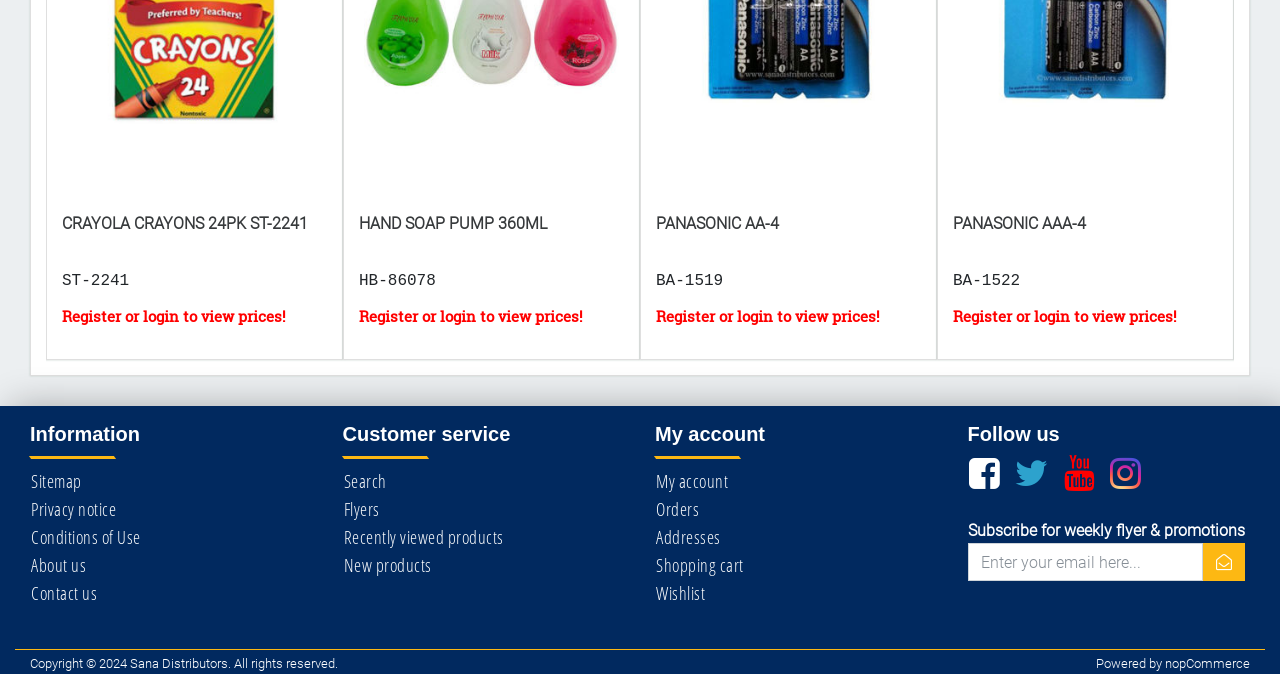Please provide the bounding box coordinates for the element that needs to be clicked to perform the instruction: "Follow us on Facebook". The coordinates must consist of four float numbers between 0 and 1, formatted as [left, top, right, bottom].

[0.757, 0.676, 0.781, 0.734]